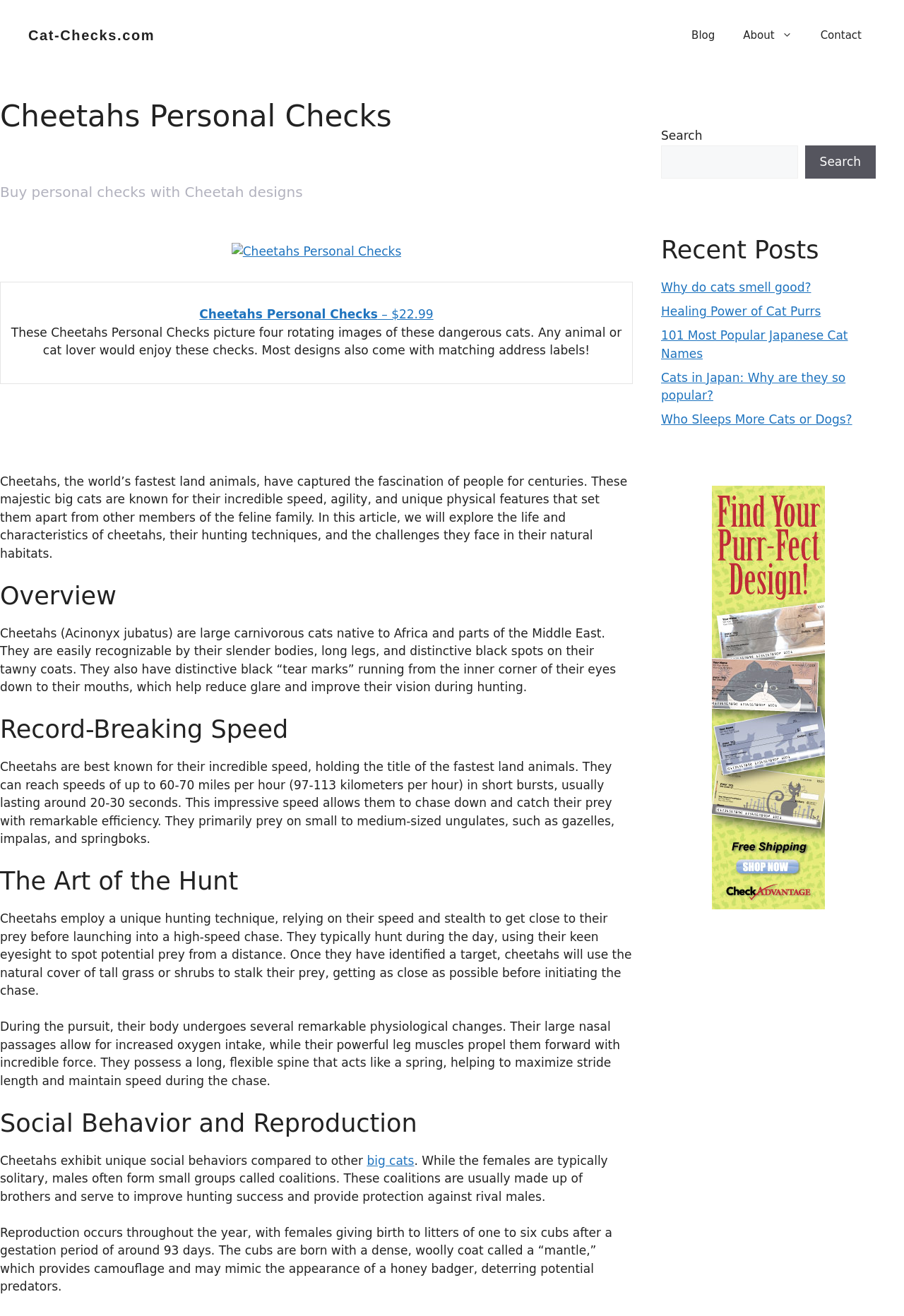Pinpoint the bounding box coordinates of the clickable element needed to complete the instruction: "View products". The coordinates should be provided as four float numbers between 0 and 1: [left, top, right, bottom].

None